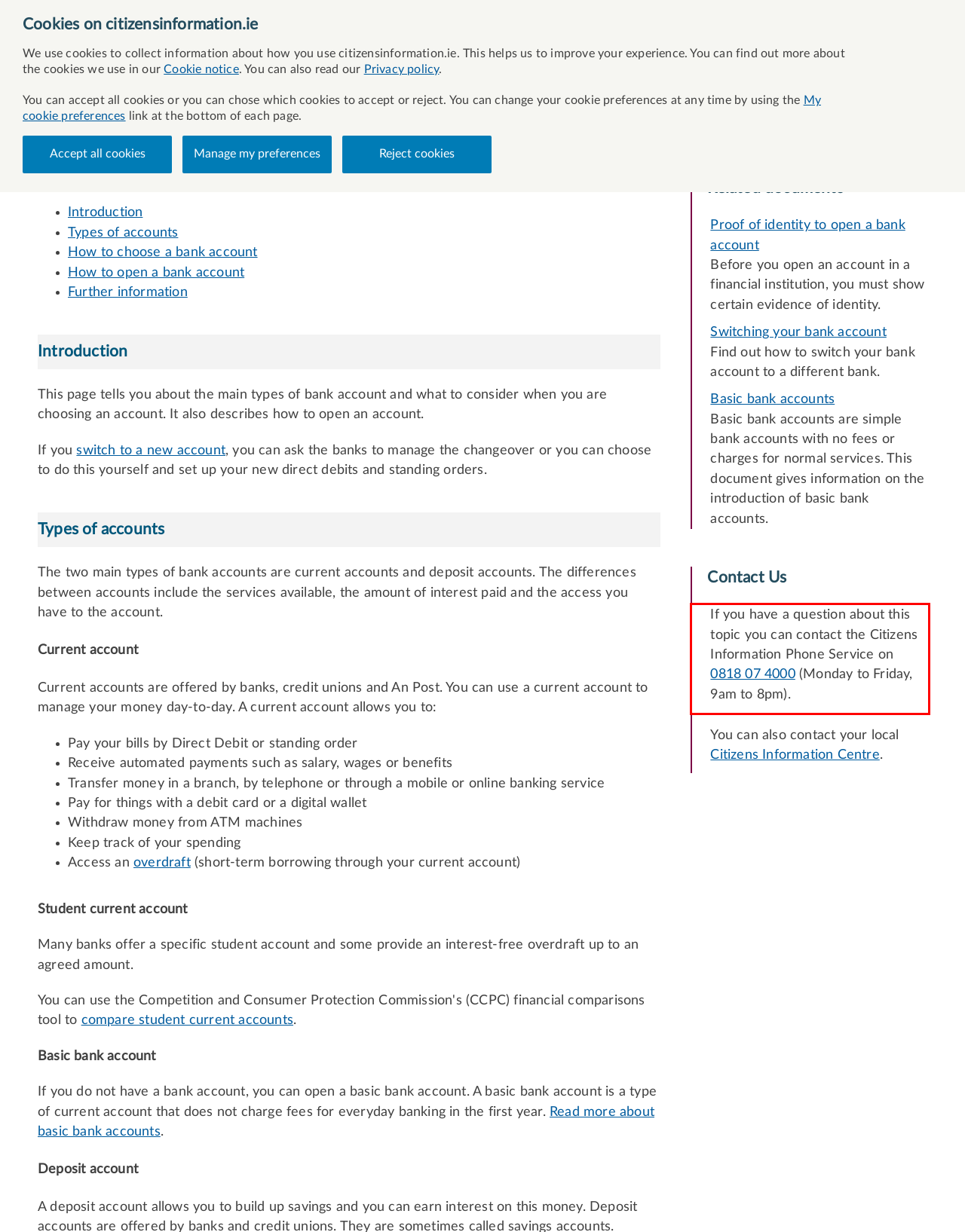Please perform OCR on the UI element surrounded by the red bounding box in the given webpage screenshot and extract its text content.

If you have a question about this topic you can contact the Citizens Information Phone Service on 0818 07 4000 (Monday to Friday, 9am to 8pm).